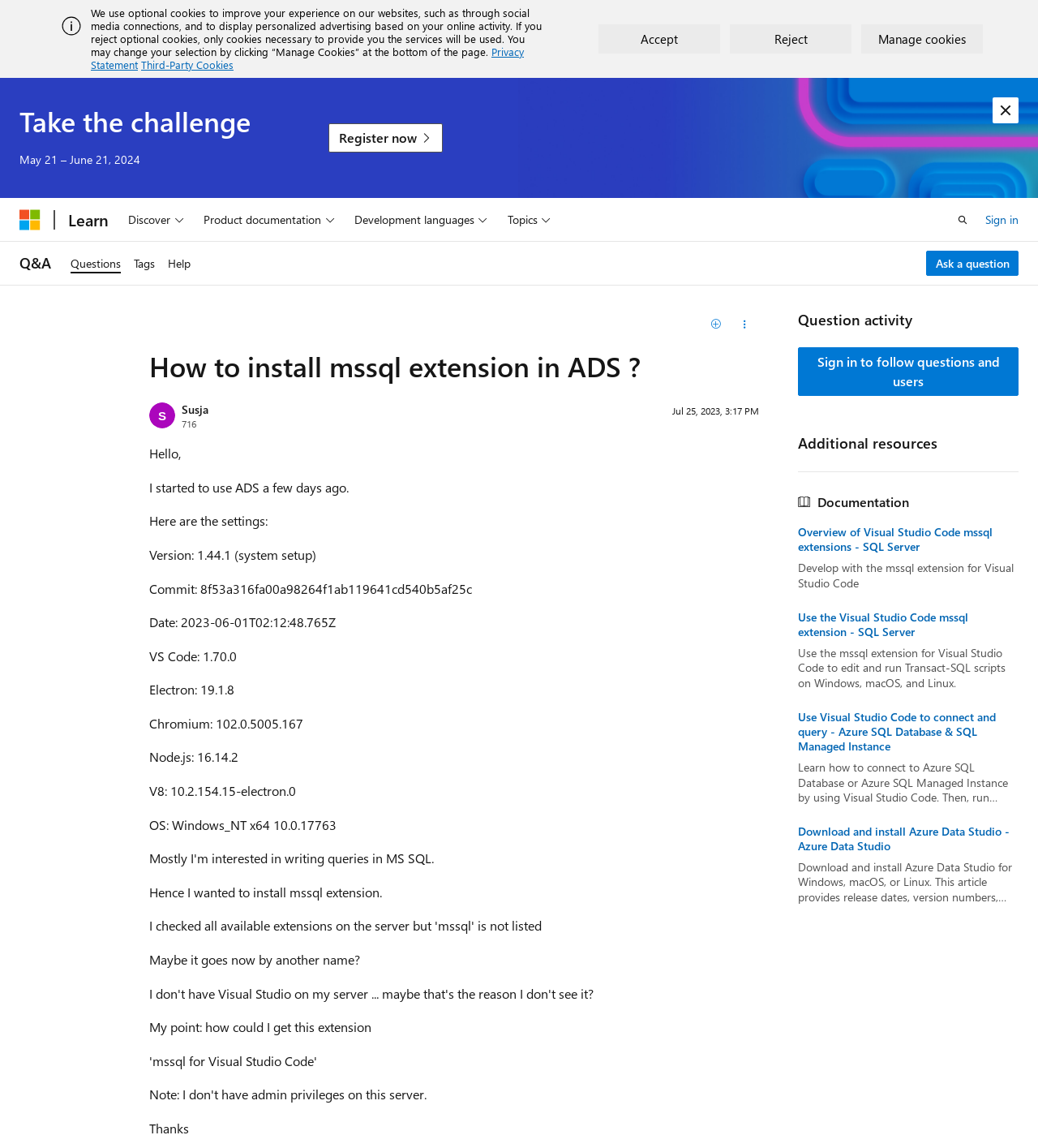What is the user's reputation points?
Examine the image and give a concise answer in one word or a short phrase.

716